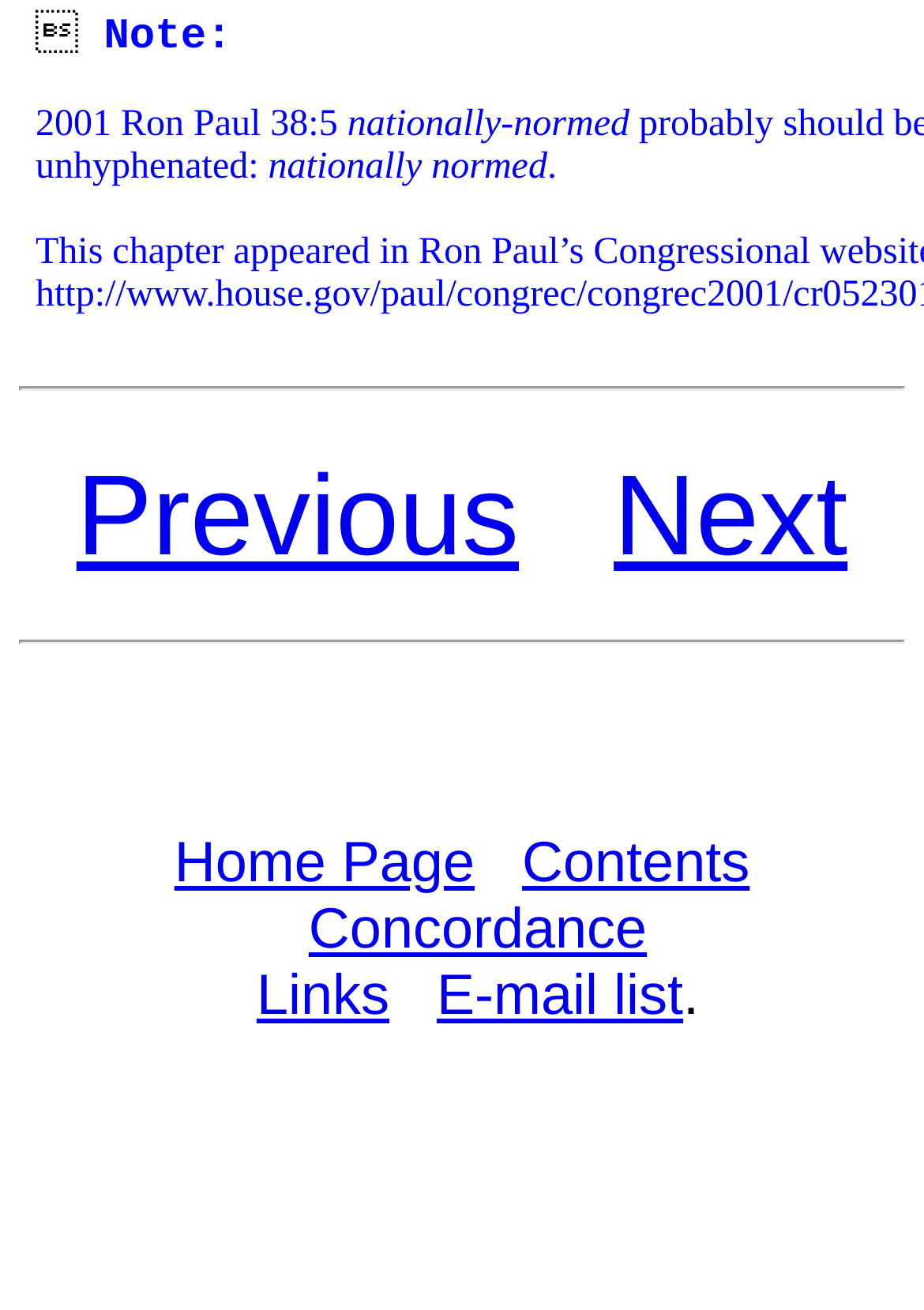What is the orientation of the separator at y-coordinate 0.295?
Look at the webpage screenshot and answer the question with a detailed explanation.

The separator at y-coordinate 0.295 has an orientation of horizontal, as indicated by its bounding box coordinates [0.021, 0.295, 0.979, 0.298].